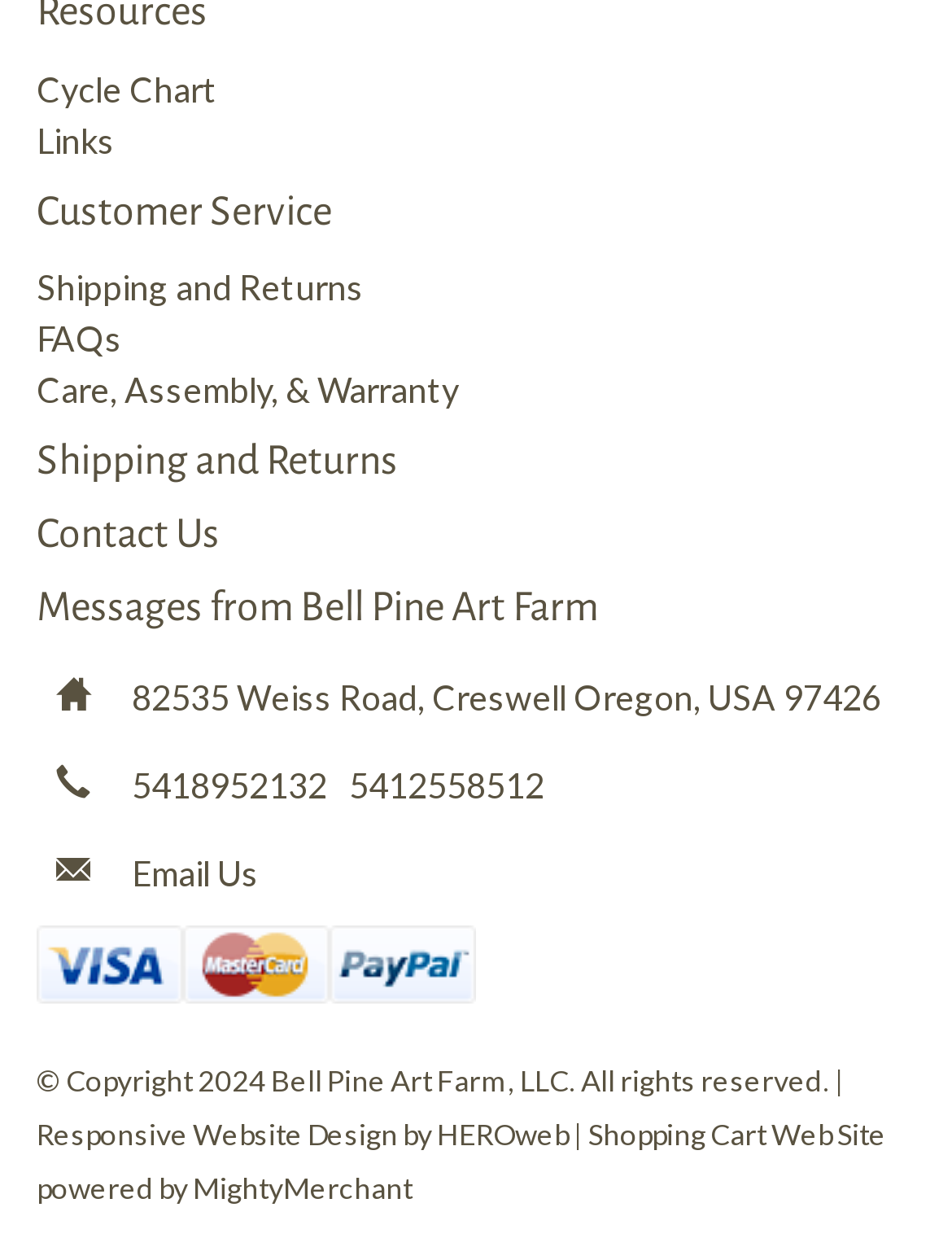Determine the bounding box coordinates of the region that needs to be clicked to achieve the task: "Email Us".

[0.138, 0.688, 0.272, 0.722]